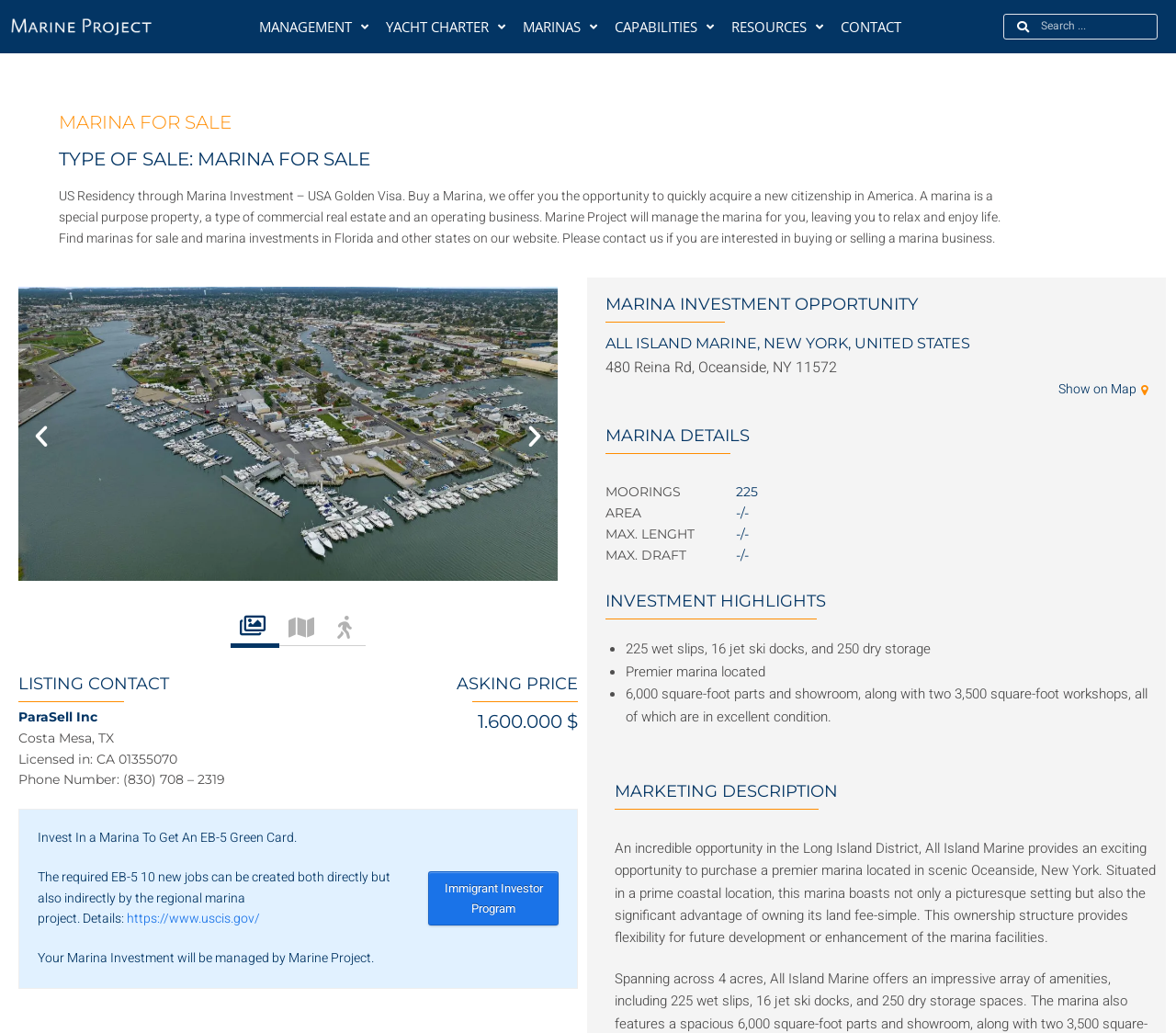Locate the coordinates of the bounding box for the clickable region that fulfills this instruction: "Search for something".

[0.853, 0.014, 0.984, 0.038]